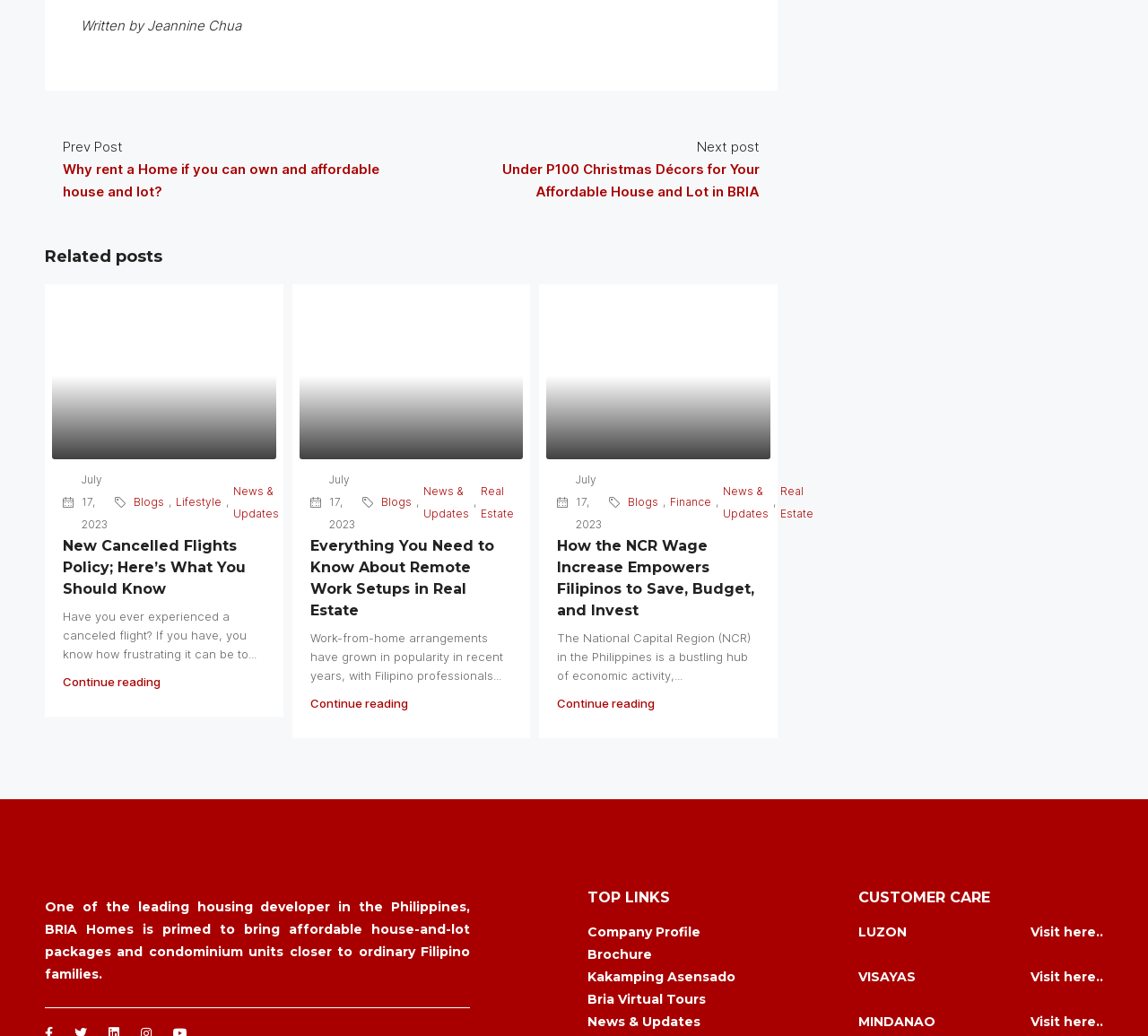What is the category of the second article?
Look at the image and respond to the question as thoroughly as possible.

The category of the second article is mentioned in the link element with the text 'News & Updates' below the article heading 'New Cancelled Flights Policy; Here’s What You Should Know'.